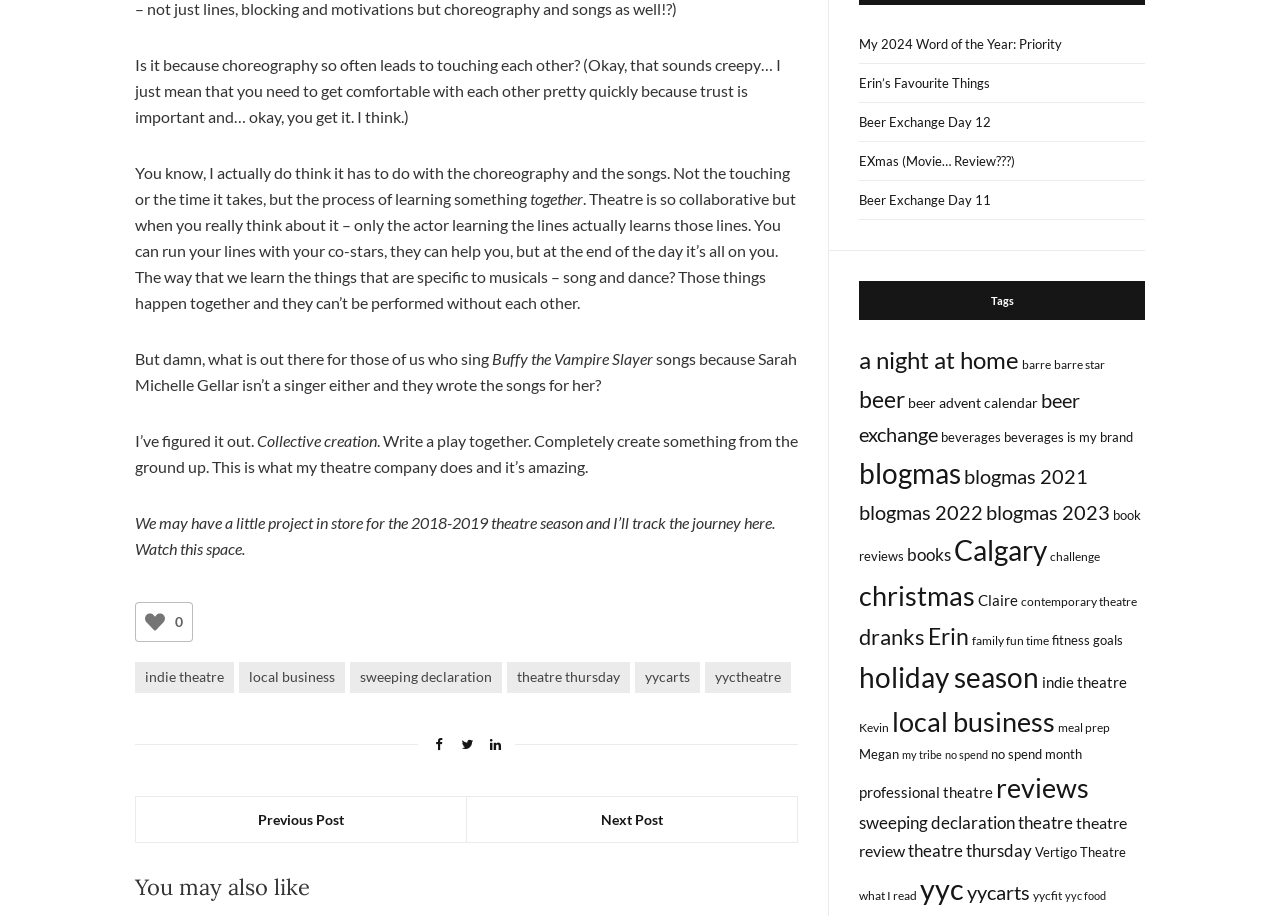Using floating point numbers between 0 and 1, provide the bounding box coordinates in the format (top-left x, top-left y, bottom-right x, bottom-right y). Locate the UI element described here: Beer Exchange Day 11

[0.671, 0.198, 0.895, 0.241]